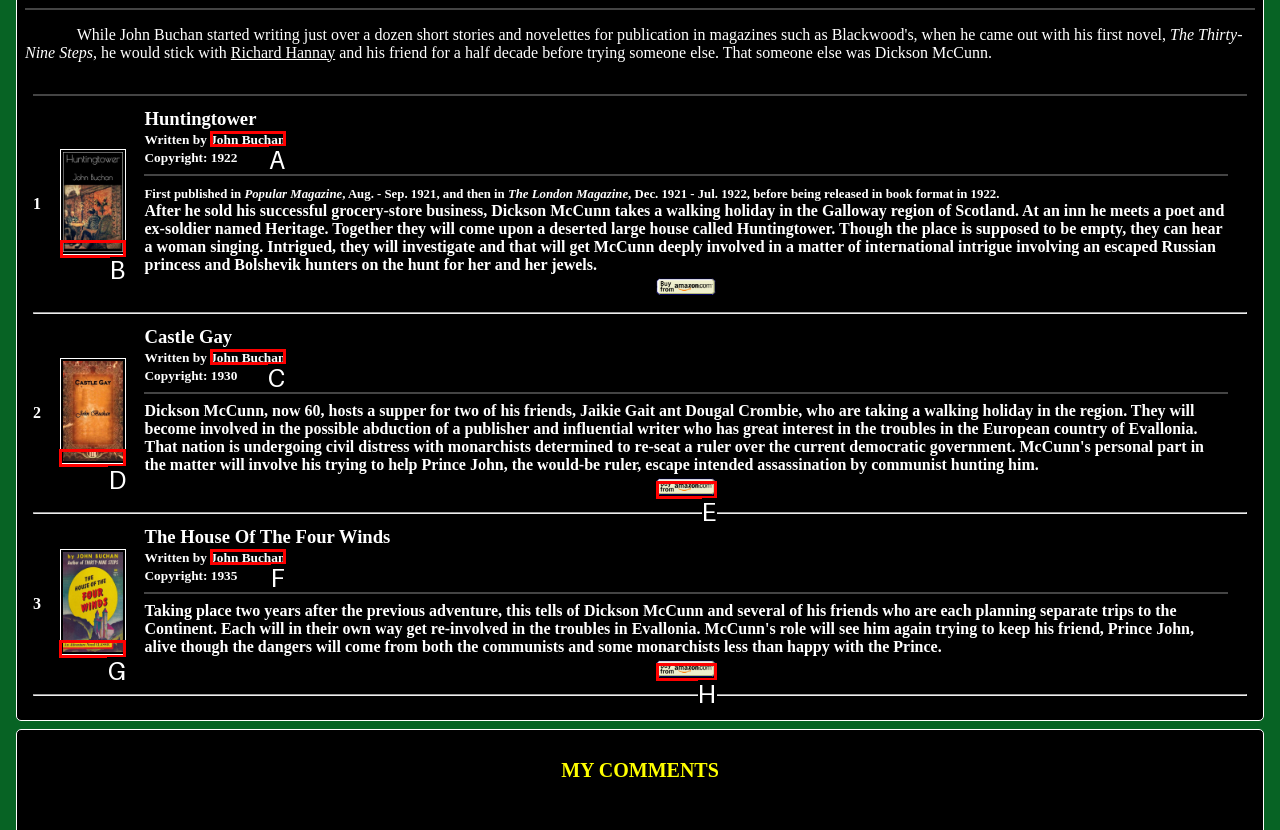Select the appropriate HTML element to click on to finish the task: Click on the link 'Huntingtower'.
Answer with the letter corresponding to the selected option.

B